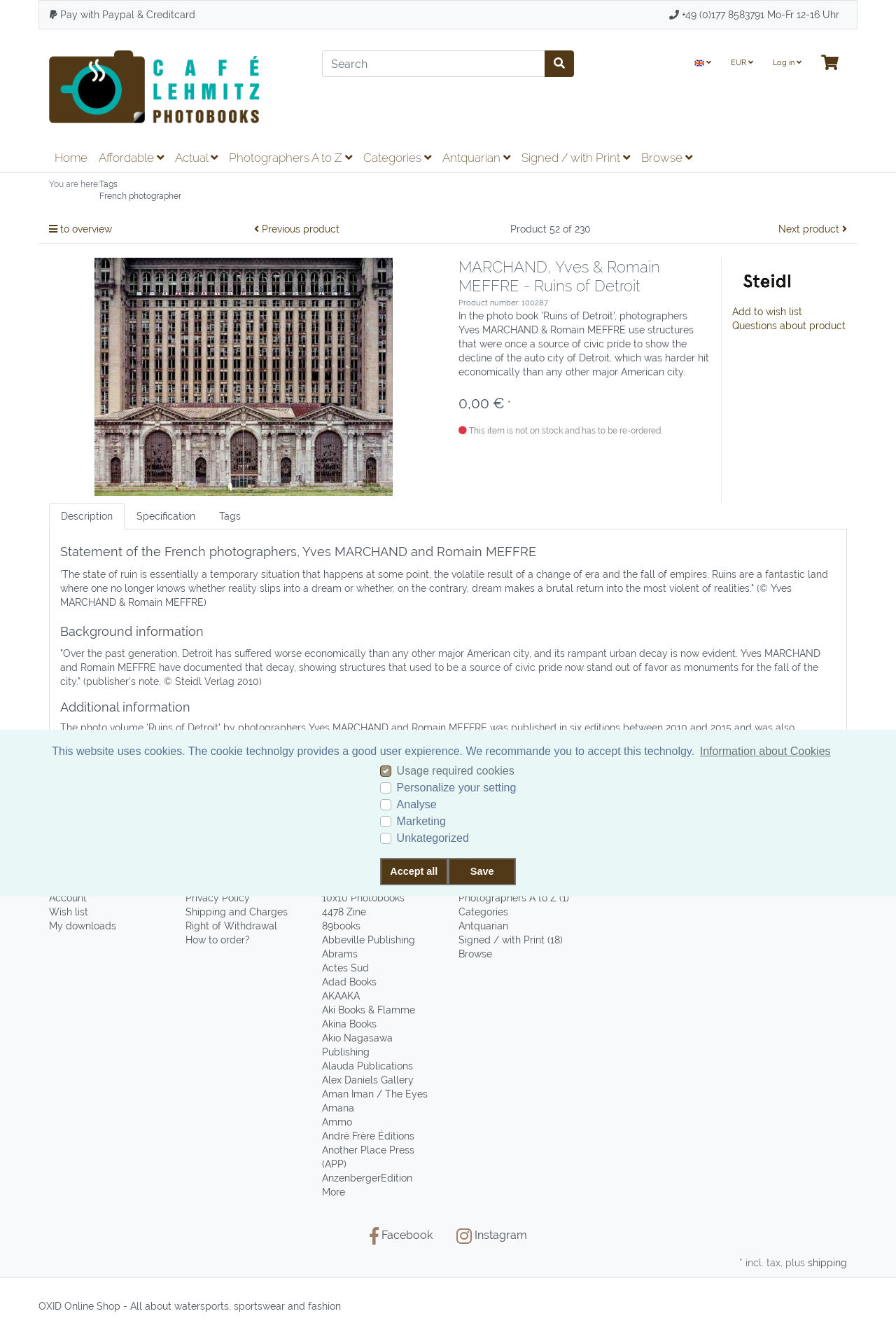Explain the webpage in detail, including its primary components.

This webpage is about a photobook titled "Ruins of Detroit" by French photographers Yves Marchand and Romain Meffre. At the top of the page, there is a navigation menu with links to "Home", "Affordable", "Actual", and other categories. Below the navigation menu, there is a search bar and a series of buttons for language, currency, and user center.

The main content of the page is divided into two sections. On the left side, there is a product description section that includes the title and product number of the photobook, as well as its price and availability. There are also links to the publisher, Steidl Verlag, and to add the item to a wish list or ask questions about the product.

On the right side, there is a section with a heading that quotes the photographers, followed by a background information section that describes the decay of Detroit and the photographers' documentation of it. Below this, there are sections for additional information, about the photographers, and their other photobooks.

At the bottom of the page, there is a footer section with links to service, information, and brands. The service section includes links to contact, cart, account, and wish list. The information section includes links to imprint, terms and conditions, and other policies. The brands section lists various publishing brands, including 0_100 Editions, 10x10 Photobooks, and Abrams.

Throughout the page, there are several images, including a cover image of the photobook and a logo for Steidl Verlag. The overall layout is organized and easy to navigate, with clear headings and concise text.